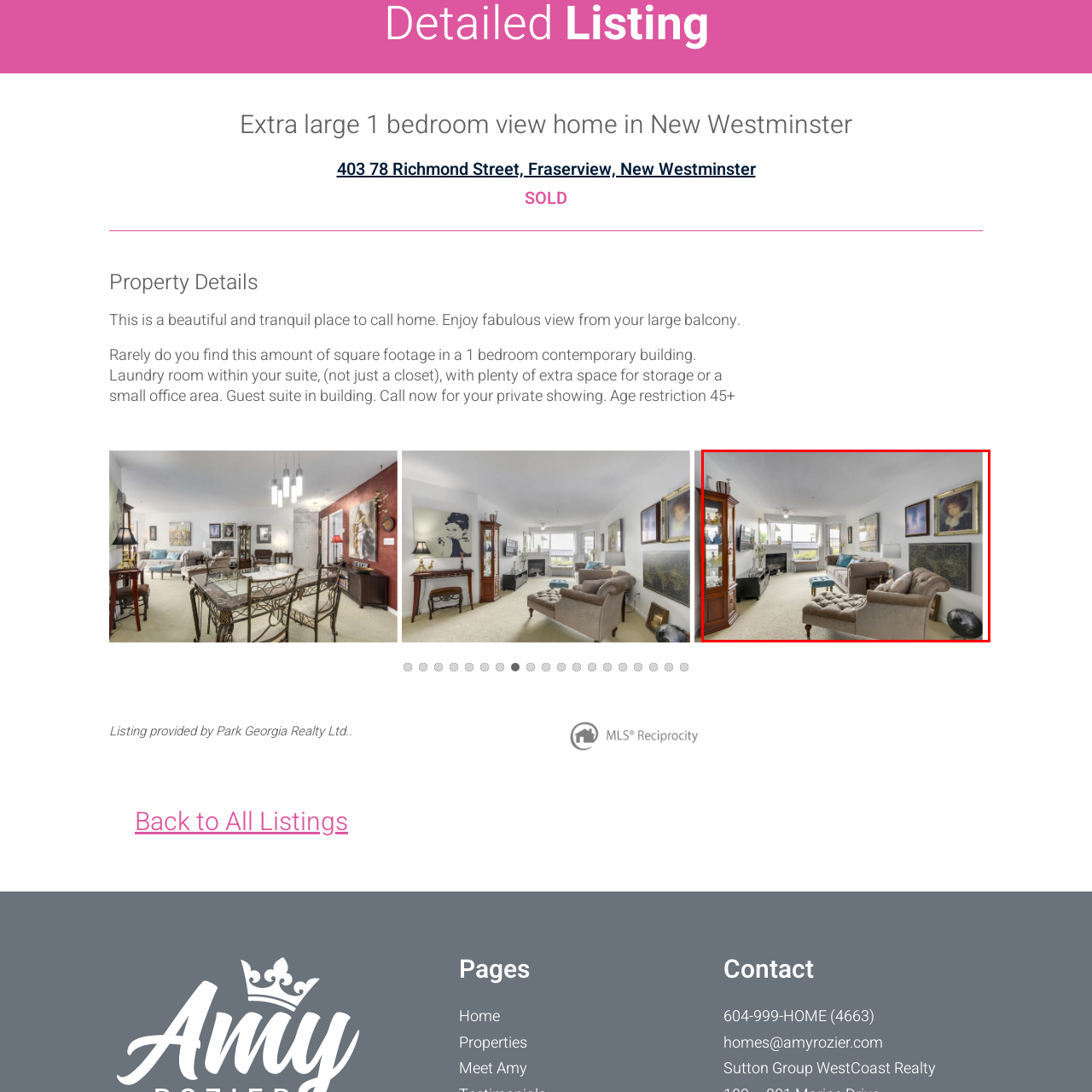Give an elaborate description of the visual elements within the red-outlined box.

The image showcases a stylish and inviting living room that embodies a contemporary yet cozy atmosphere. Sunlight streams through large windows, illuminating the space and offering a view that enhances its open feel. The room features a comfortable beige sofa paired with a chic armchair, perfect for lounging or entertaining guests. 

A modern blue ottoman adds a pop of color, while tasteful artwork and photographs adorn the walls, contributing to the room's aesthetic charm. A sleek entertainment unit, along with a decorative glass display cabinet, provides both functionality and visual appeal. The overall decor is complemented by soft, neutral tones that create a tranquil ambiance, making it an ideal retreat in a contemporary one-bedroom home located in New Westminster. 

This well-designed living area exemplifies comfort and style, making it an attractive choice for individuals looking for a peaceful place to call home.